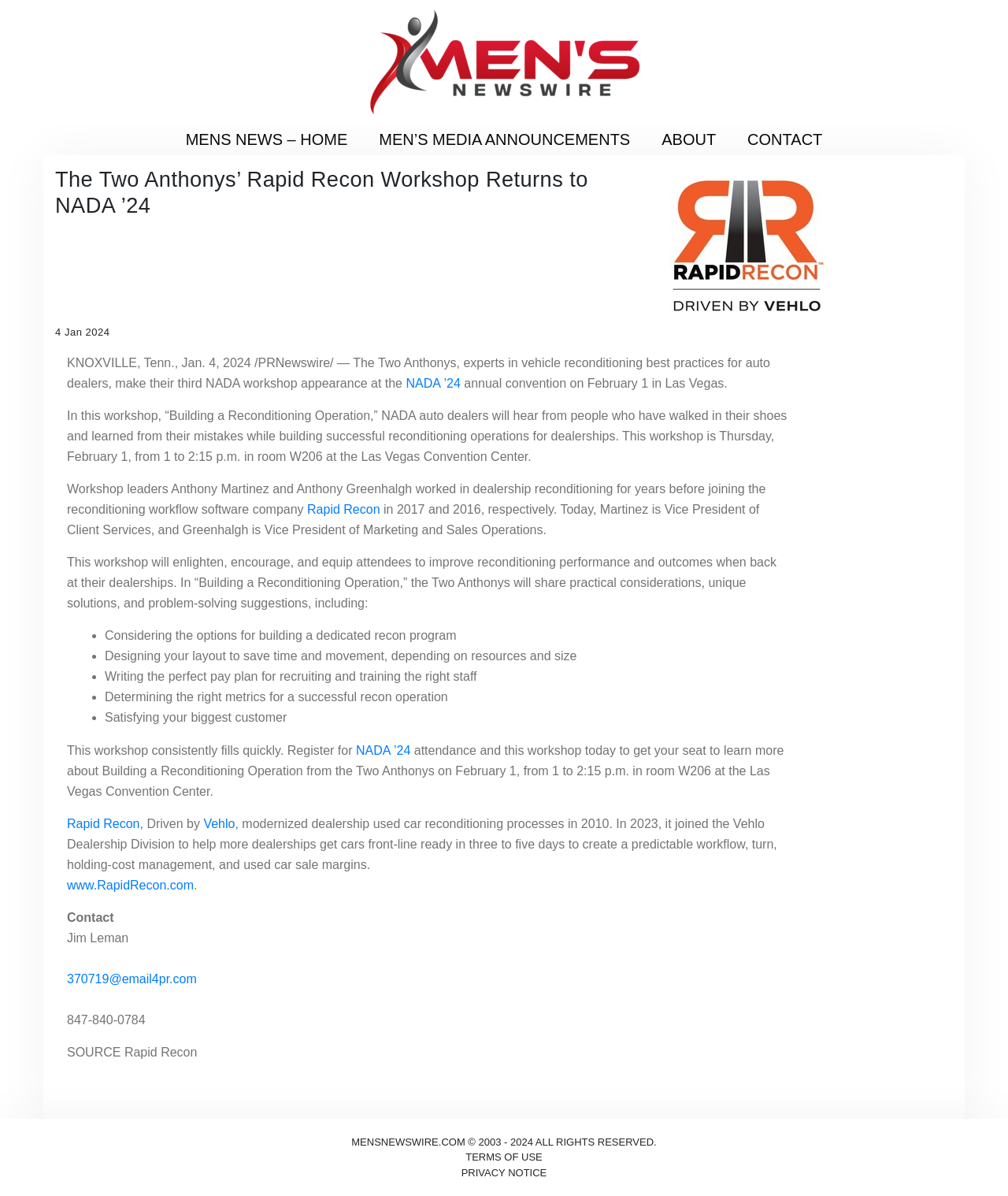Where is the NADA ’24 convention being held?
Answer the question with a thorough and detailed explanation.

I found the answer by looking at the text elements that mention the location of the NADA ’24 convention, specifically the text 'in Las Vegas' and 'Las Vegas Convention Center'.